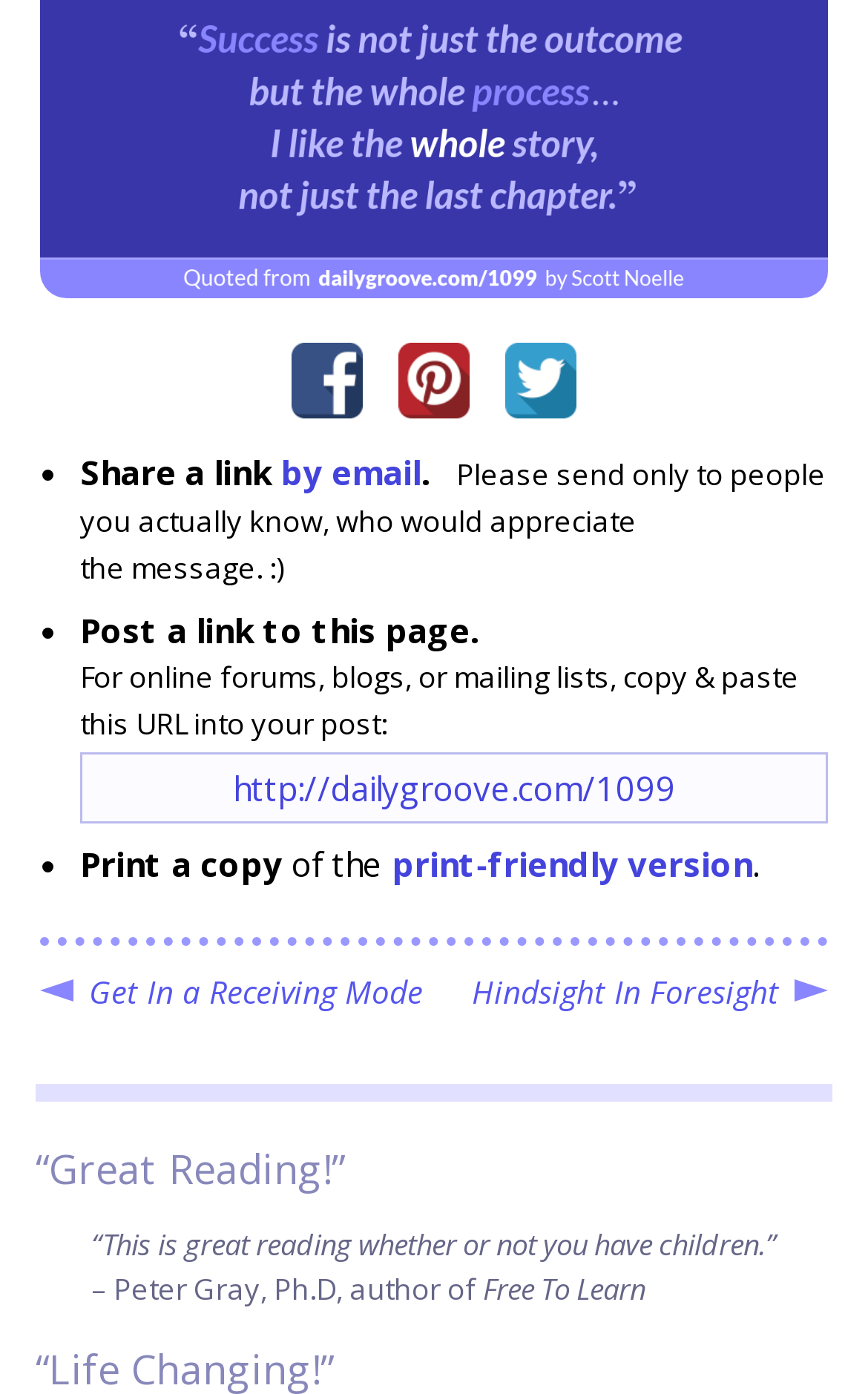Please study the image and answer the question comprehensively:
What is the URL to be copied for online forums?

The webpage has a static text 'For online forums, blogs, or mailing lists, copy & paste this URL into your post:' followed by a link 'http://dailygroove.com/1099', indicating that this is the URL to be copied for online forums.